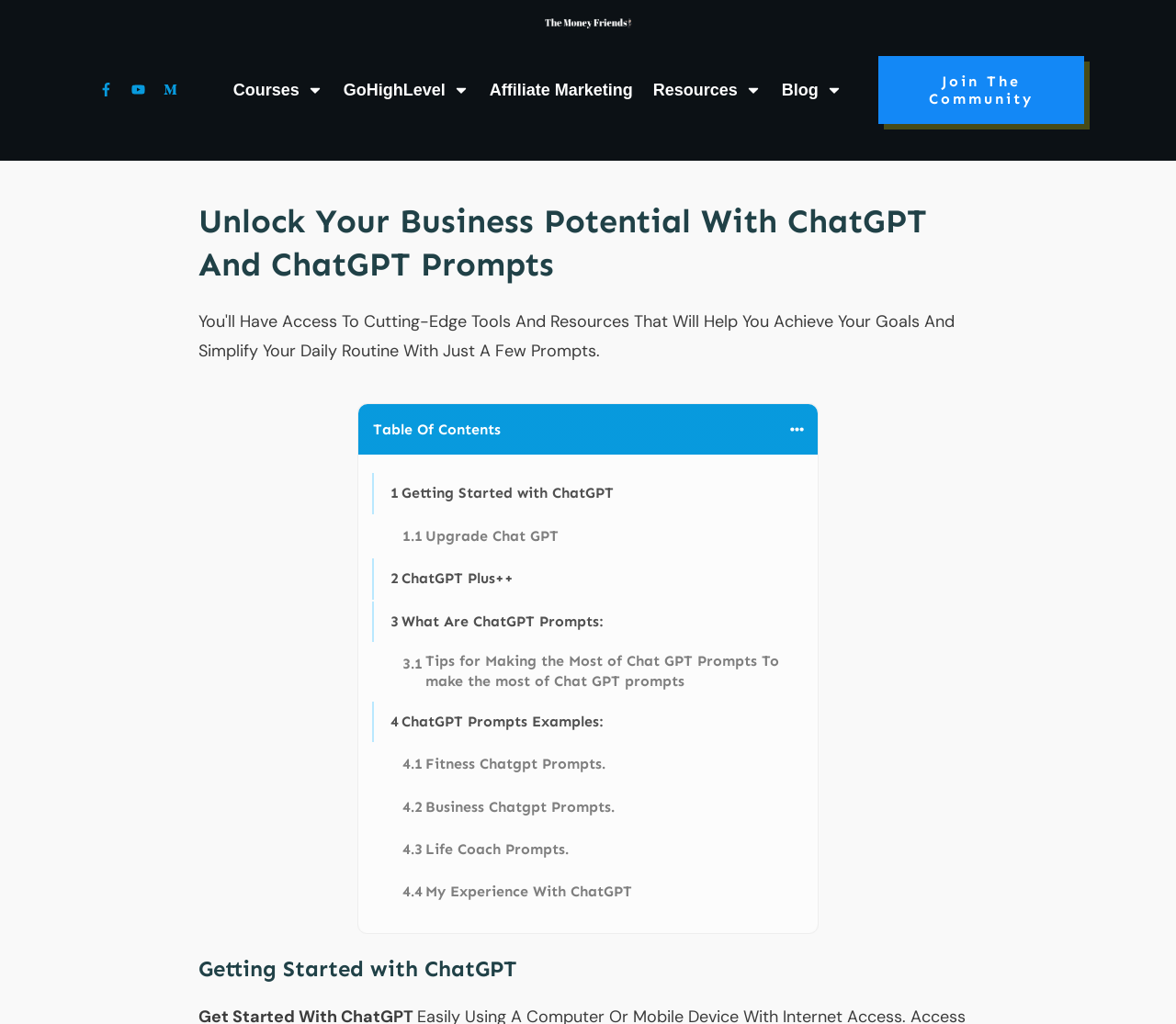Provide an in-depth caption for the webpage.

The webpage appears to be a guide on how to get started with ChatGPT and utilize its powerful language model for business purposes. At the top, there is a navigation menu with links to various sections, including "Courses", "GoHighLevel", "Affiliate Marketing", "Resources", and "Blog", each accompanied by a small image.

Below the navigation menu, there is a prominent heading that reads "Unlock Your Business Potential With ChatGPT And ChatGPT Prompts". To the right of this heading, there is a small image.

The main content of the webpage is organized into sections, each with a heading and a series of links. The first section is titled "Table Of Contents", followed by links to various topics, including "Getting Started with ChatGPT", "Upgrade Chat GPT", "ChatGPT Plus++", and "What Are ChatGPT Prompts". Each of these links is accompanied by a small static text element with a number, such as "1.1" or "2".

The subsequent sections continue this pattern, with headings and links to topics such as "Tips for Making the Most of Chat GPT Prompts", "ChatGPT Prompts Examples", and "Fitness Chatgpt Prompts". There are also links to more specific topics, such as "Business Chatgpt Prompts" and "Life Coach Prompts".

At the bottom of the page, there is another heading that reads "Getting Started with ChatGPT", which appears to be a summary or conclusion of the guide.

Throughout the webpage, there are several small images scattered throughout the content, but they do not appear to be the main focus of the page. The overall layout is organized and easy to follow, with clear headings and concise text.